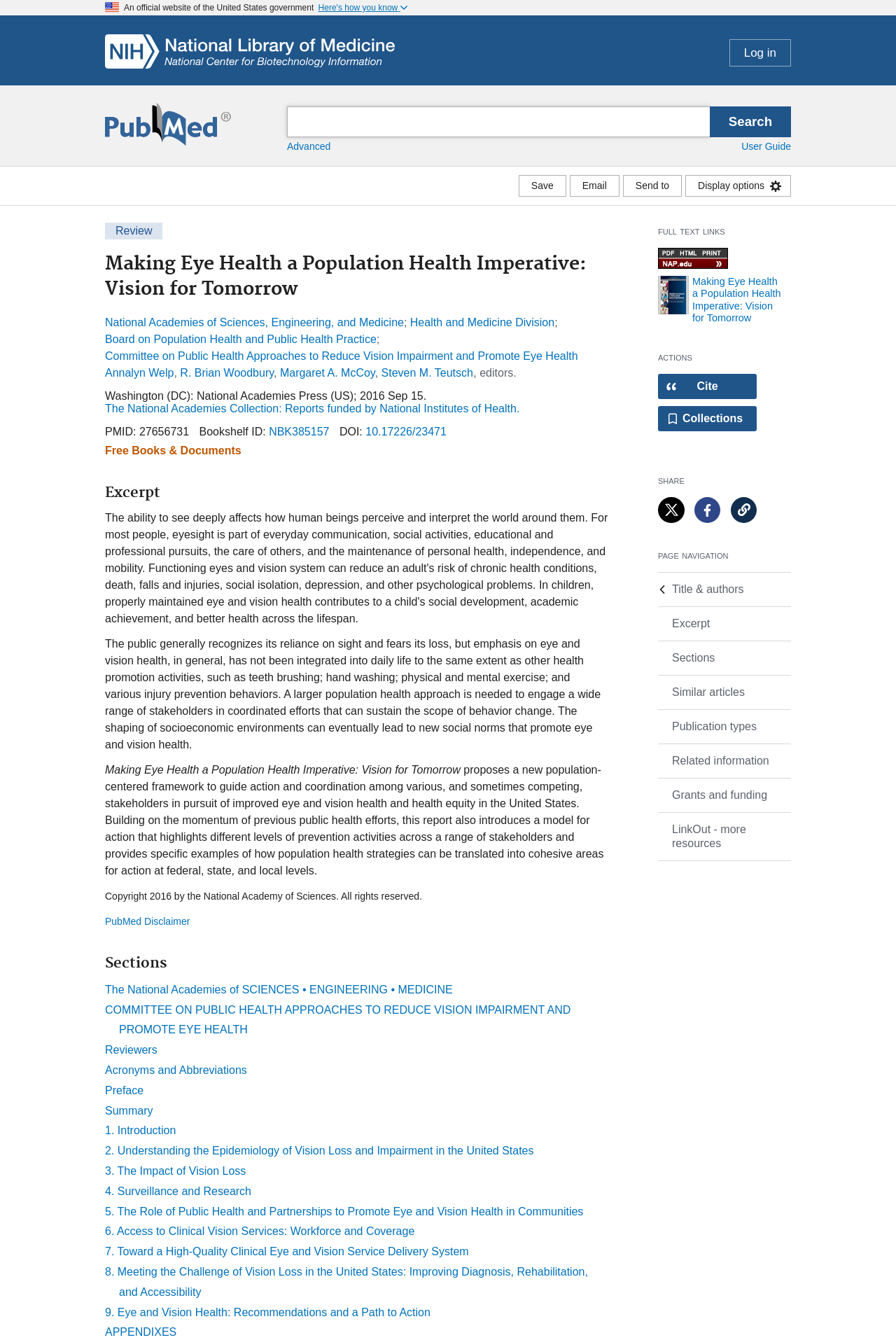Find the bounding box of the UI element described as follows: "parent_node: Search: aria-label="Pubmed Logo"".

[0.117, 0.077, 0.258, 0.103]